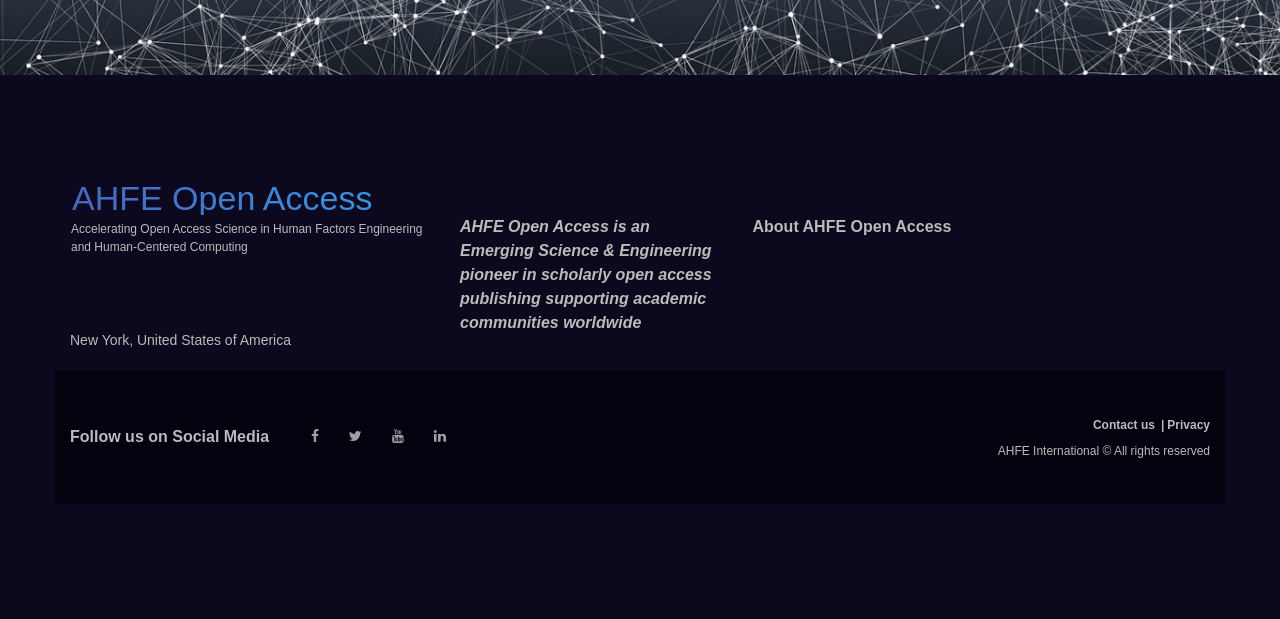Based on the image, provide a detailed and complete answer to the question: 
What is the copyright information?

The copyright information can be found in the footer section of the webpage, where it is written as 'AHFE International © All rights reserved' in static text.